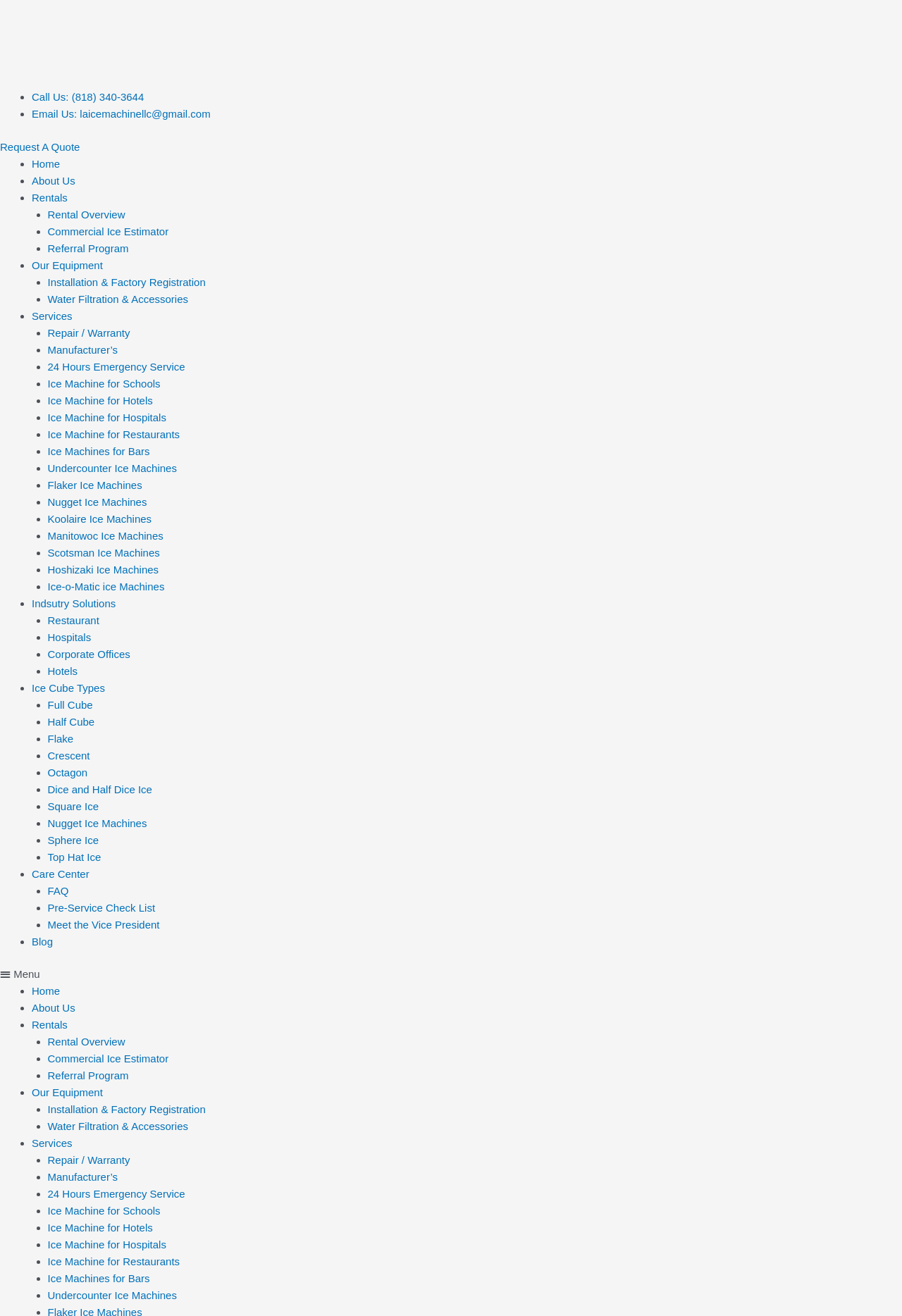Can you provide the bounding box coordinates for the element that should be clicked to implement the instruction: "Click on the HOME link"?

None